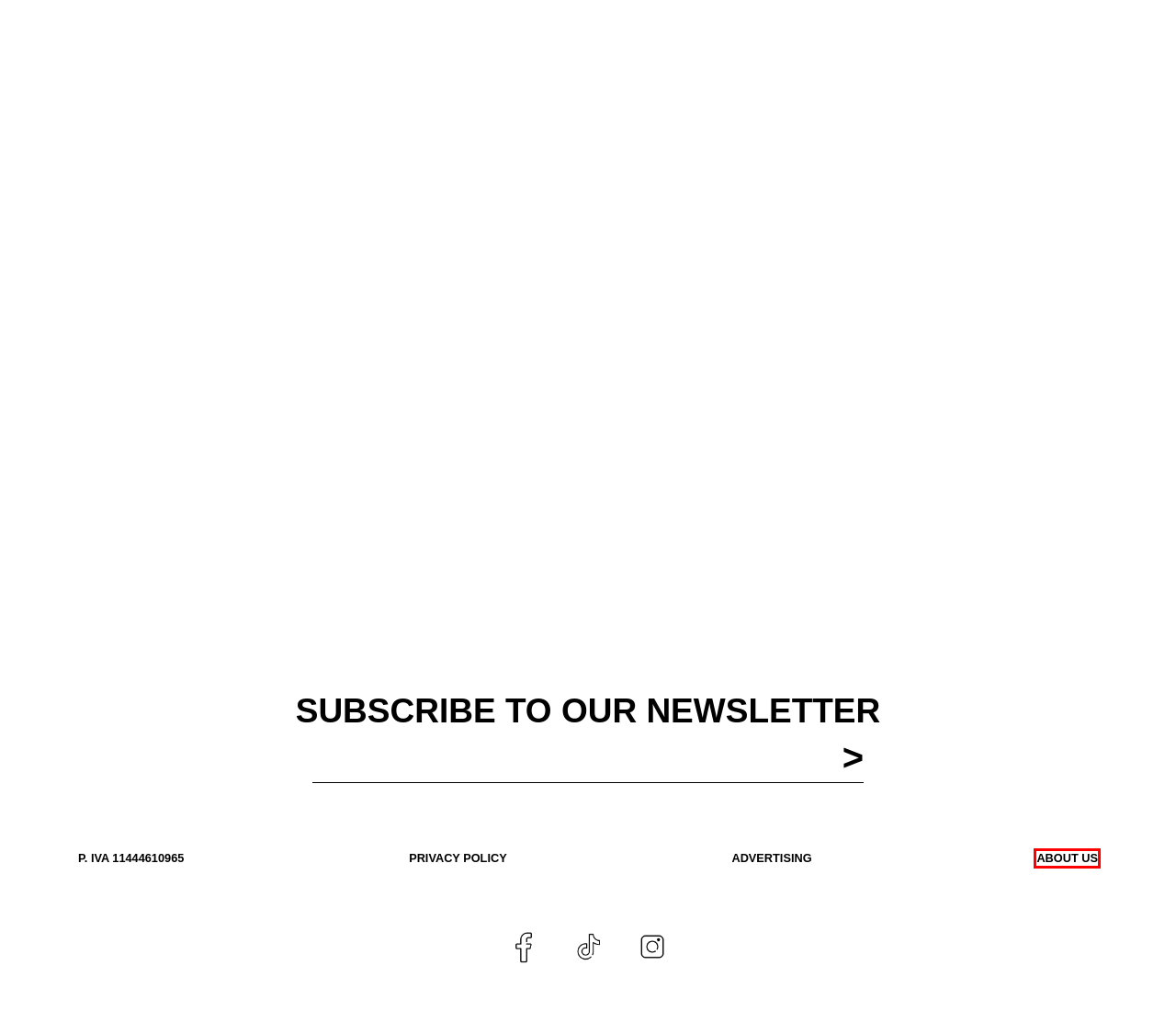You are presented with a screenshot of a webpage containing a red bounding box around a particular UI element. Select the best webpage description that matches the new webpage after clicking the element within the bounding box. Here are the candidates:
A. Advertising - MANINTOWN
B. Clotilde Esposito, Silvia in “Mare Fuori", tells her story - MANINTOWN
C. Spring Summer 2024 fashion editorial - MANINTOWN
D. About us - Who we are - MANINTOWN
E. News Archivi - MANINTOWN
F. Privacy Policy and Cookies - MANINTOWN
G. Interview with Naska, the forerunner of Italian pop punk - MANINTOWN
H. MANINTOWN - MANINTOWN

D